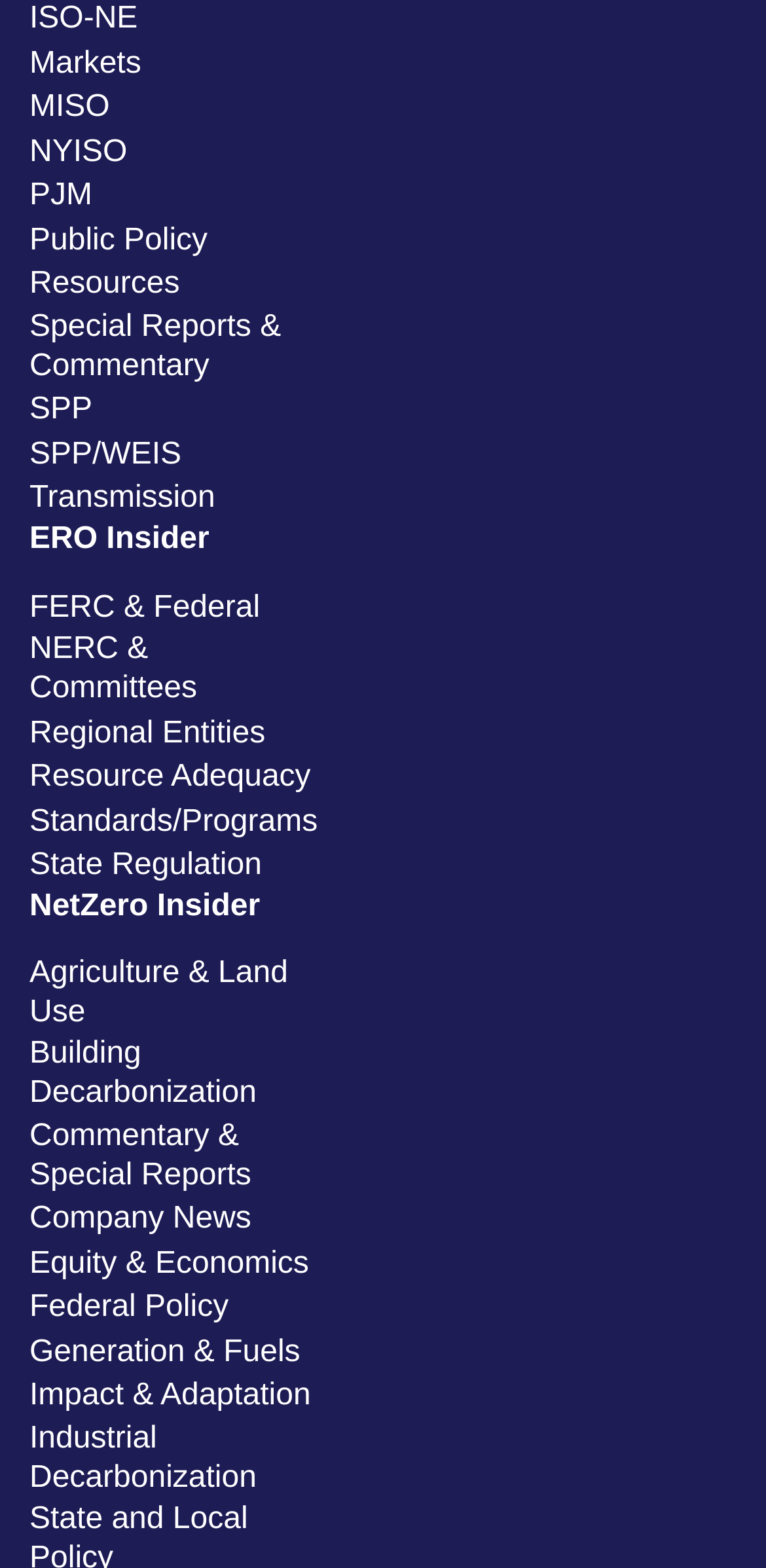Please provide a short answer using a single word or phrase for the question:
How many links are related to policy?

5